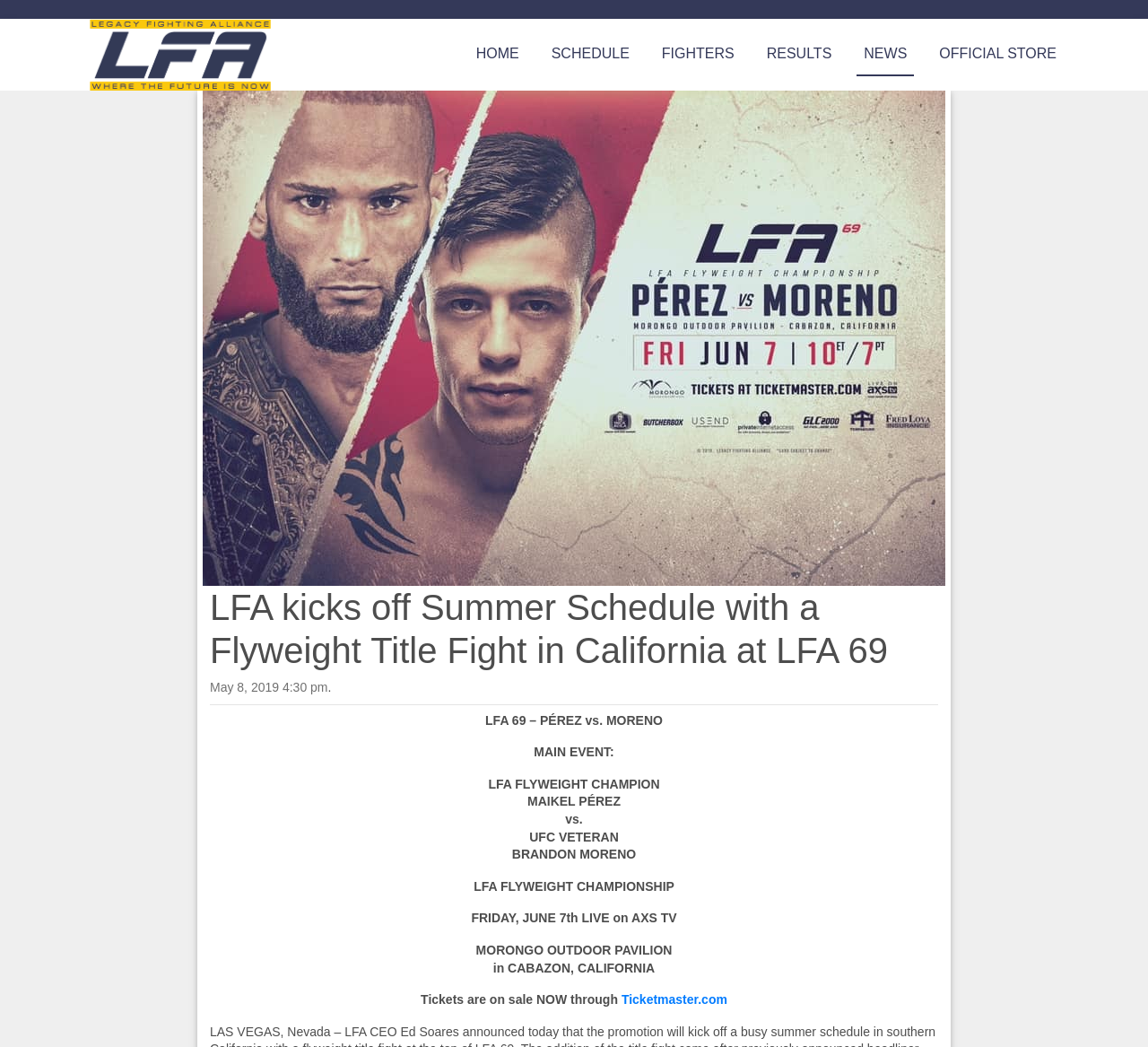Can you determine the bounding box coordinates of the area that needs to be clicked to fulfill the following instruction: "Check the SCHEDULE"?

[0.474, 0.032, 0.555, 0.071]